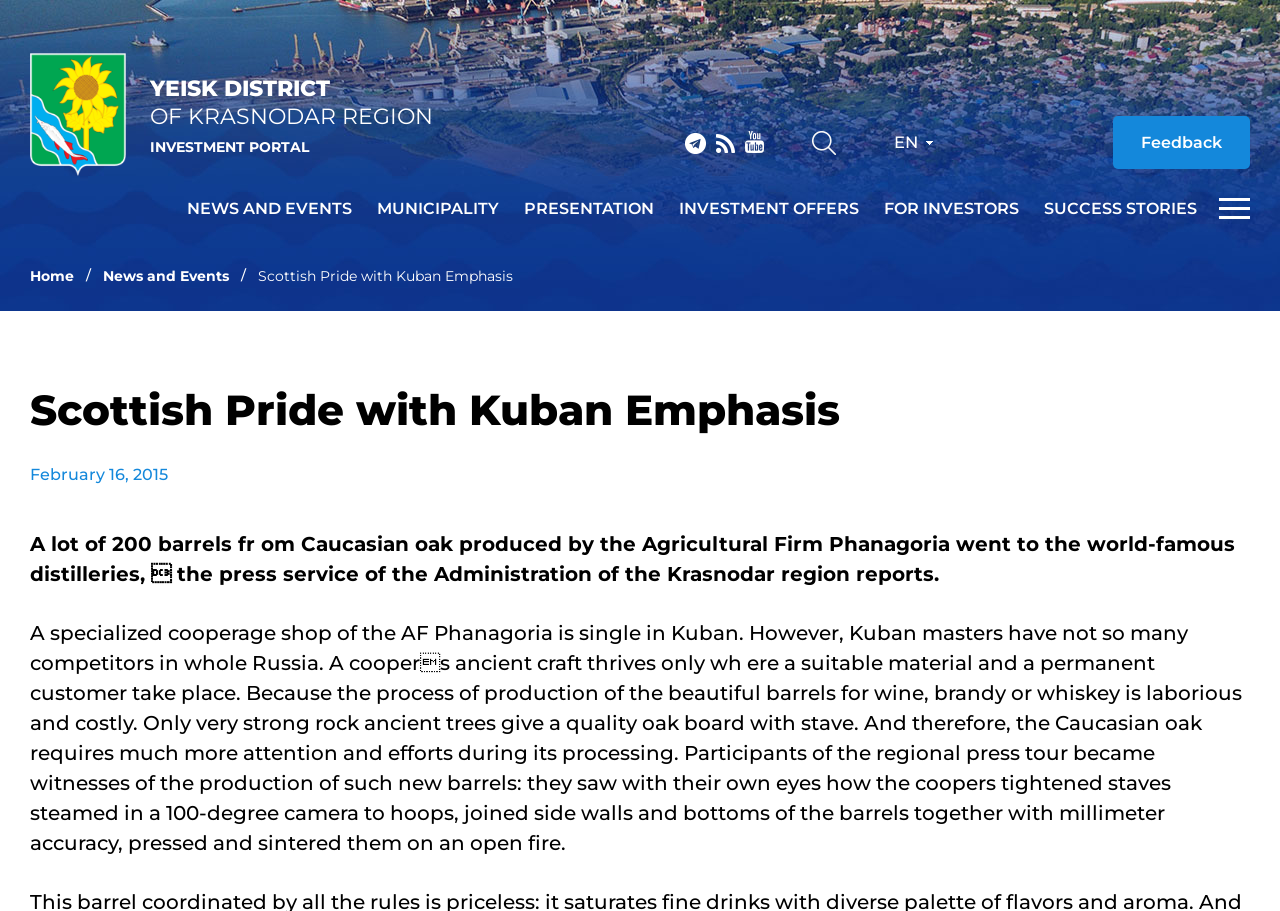Could you specify the bounding box coordinates for the clickable section to complete the following instruction: "Click on the 'YEISK DISTRICT OF KRASNODAR REGION INVESTMENT PORTAL' link"?

[0.023, 0.058, 0.338, 0.193]